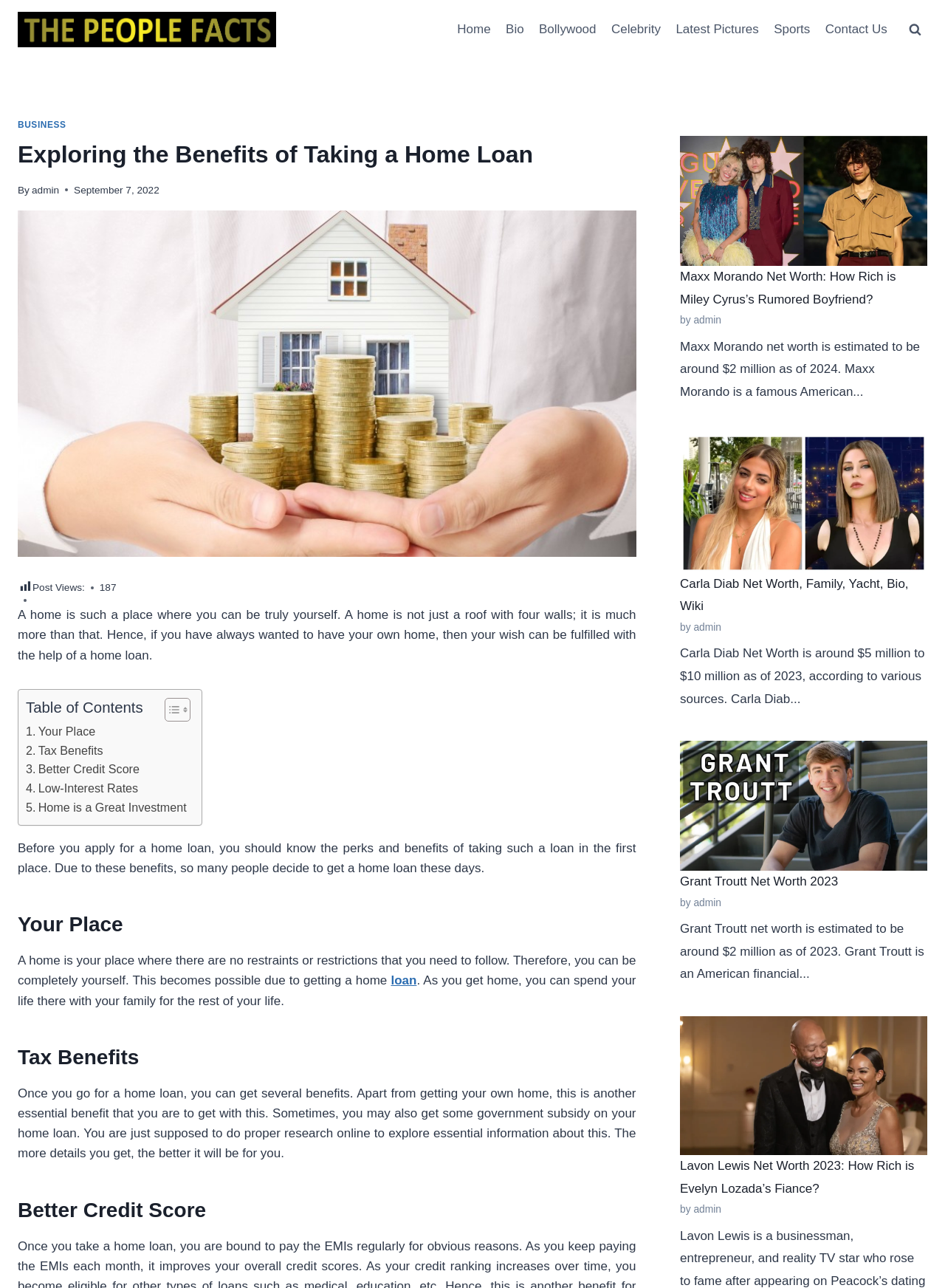What is the estimated net worth of Maxx Morando?
Ensure your answer is thorough and detailed.

According to the webpage, Maxx Morando's net worth is estimated to be around $2 million as of 2024, as mentioned in the section about his net worth.